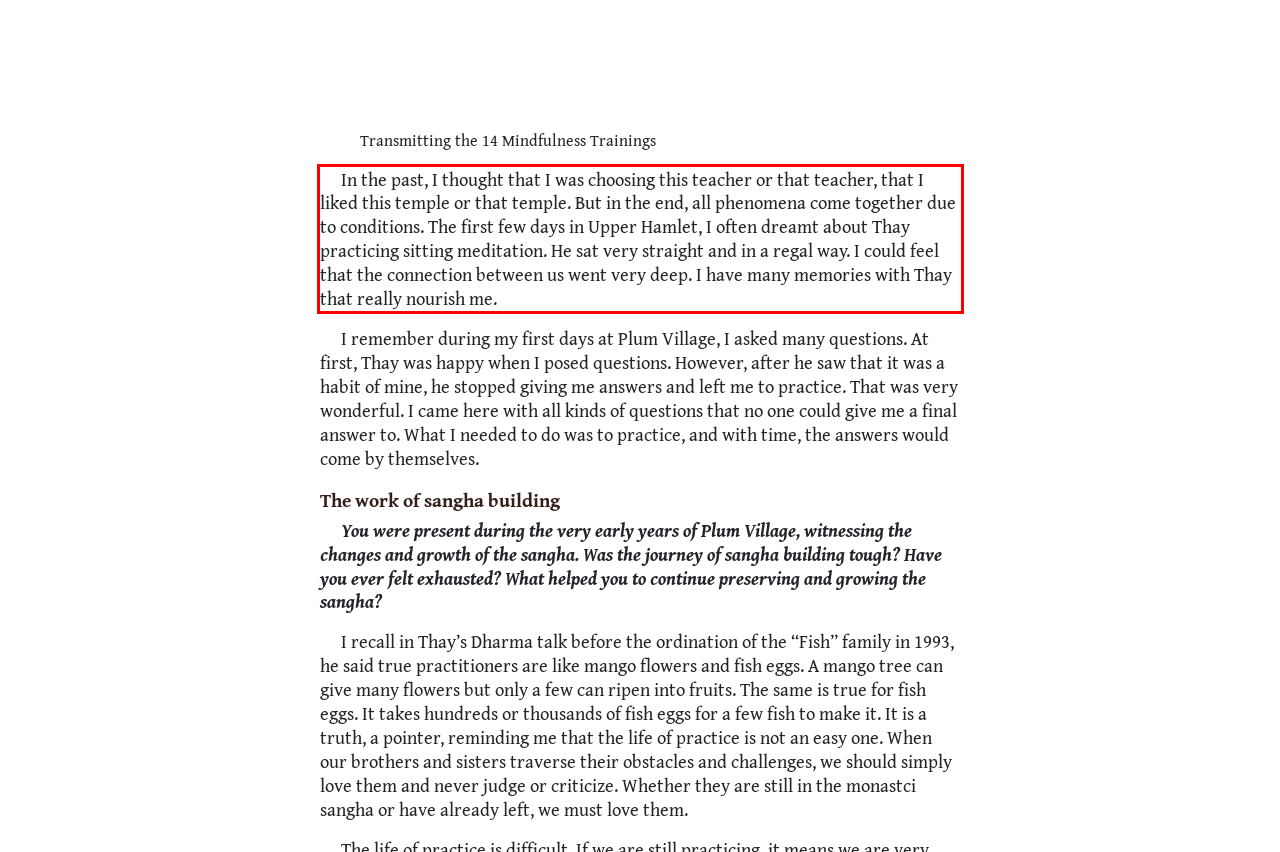Please analyze the provided webpage screenshot and perform OCR to extract the text content from the red rectangle bounding box.

In the past, I thought that I was choosing this teacher or that teacher, that I liked this temple or that temple. But in the end, all phenomena come together due to conditions. The first few days in Upper Hamlet, I often dreamt about Thay practicing sitting meditation. He sat very straight and in a regal way. I could feel that the connection between us went very deep. I have many memories with Thay that really nourish me.